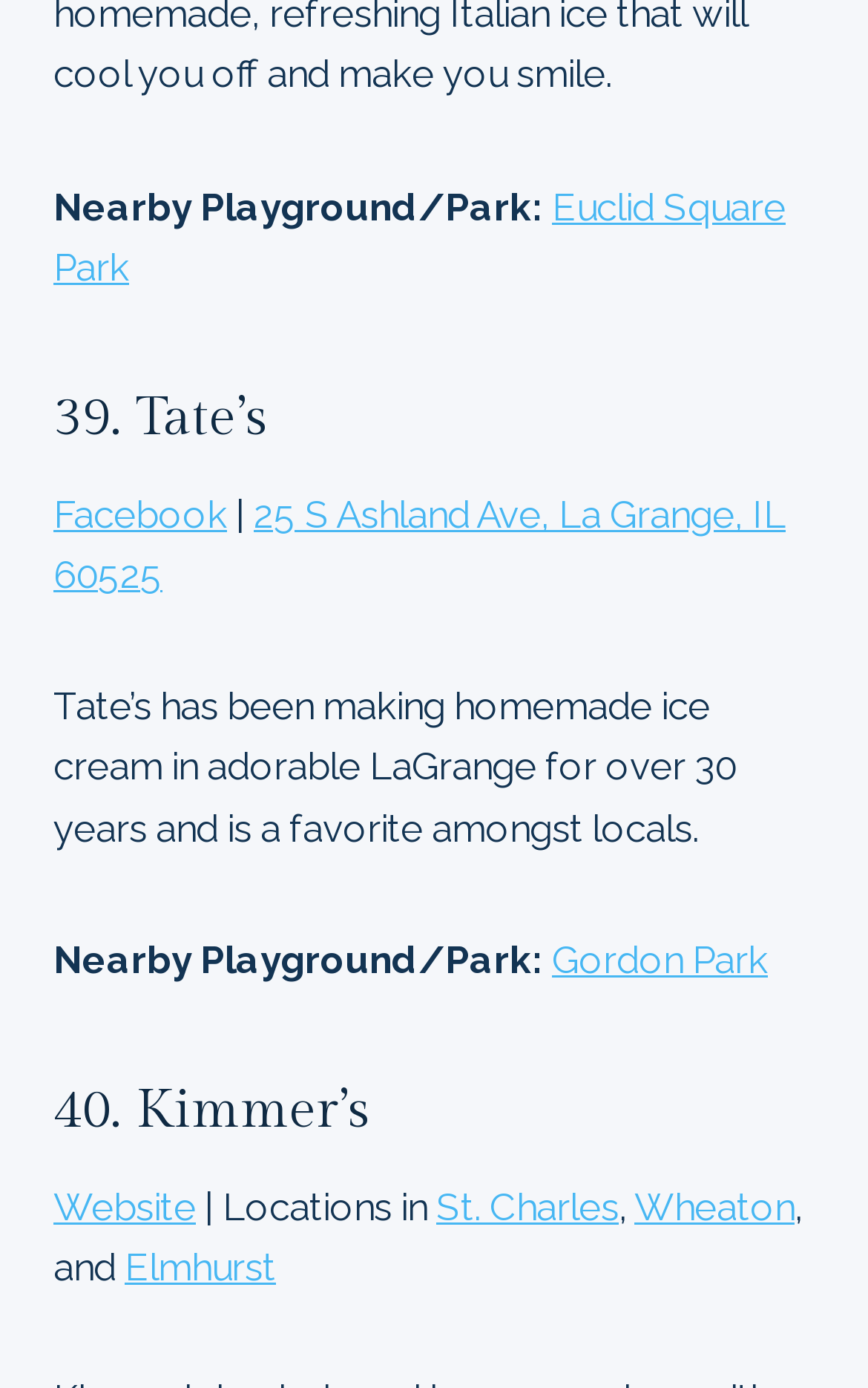Identify the bounding box coordinates of the clickable region necessary to fulfill the following instruction: "Share the page". The bounding box coordinates should be four float numbers between 0 and 1, i.e., [left, top, right, bottom].

None